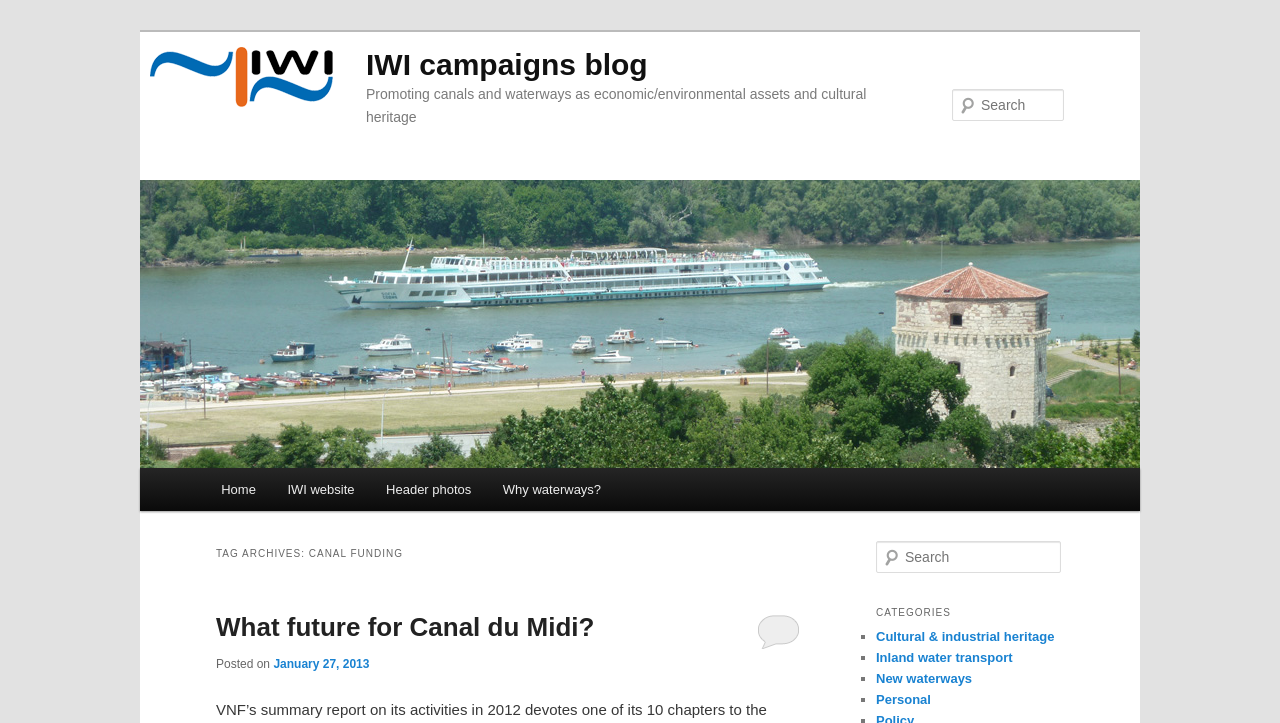Answer this question using a single word or a brief phrase:
What is the date of the first blog post?

January 27, 2013